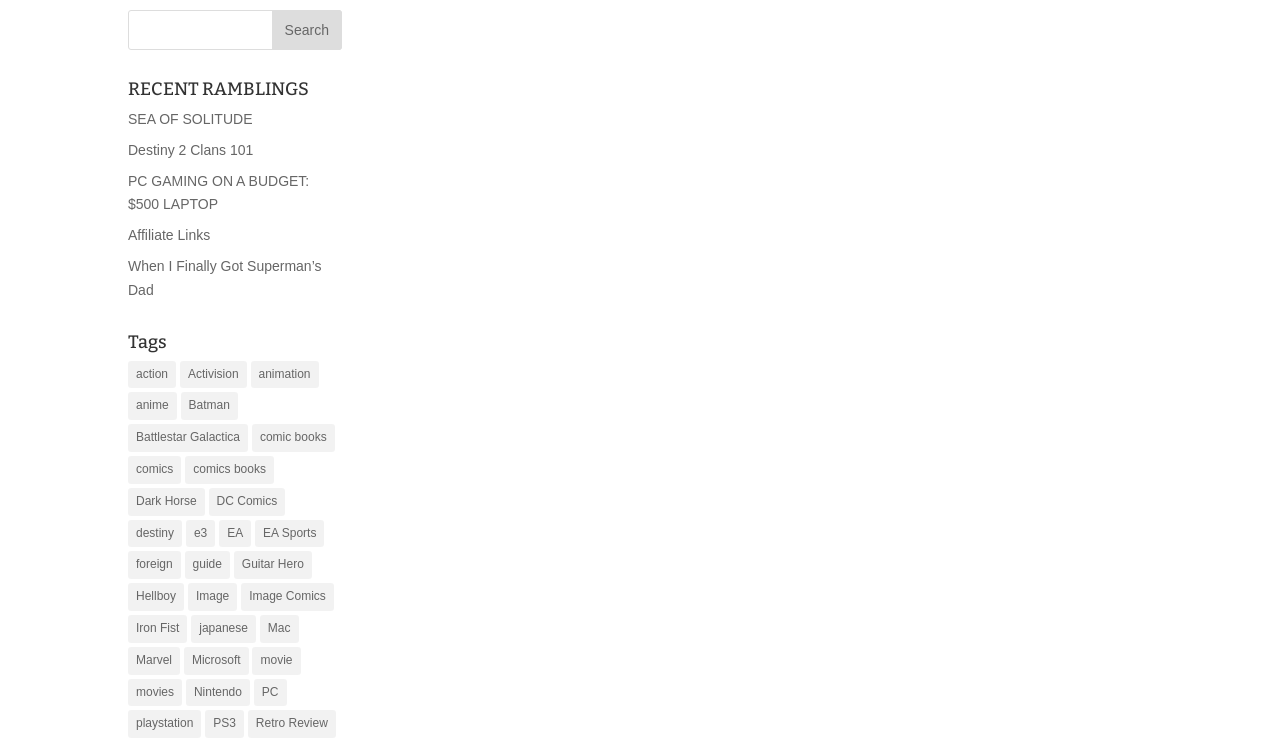What is the most popular tag on the webpage?
Refer to the image and provide a one-word or short phrase answer.

comic books